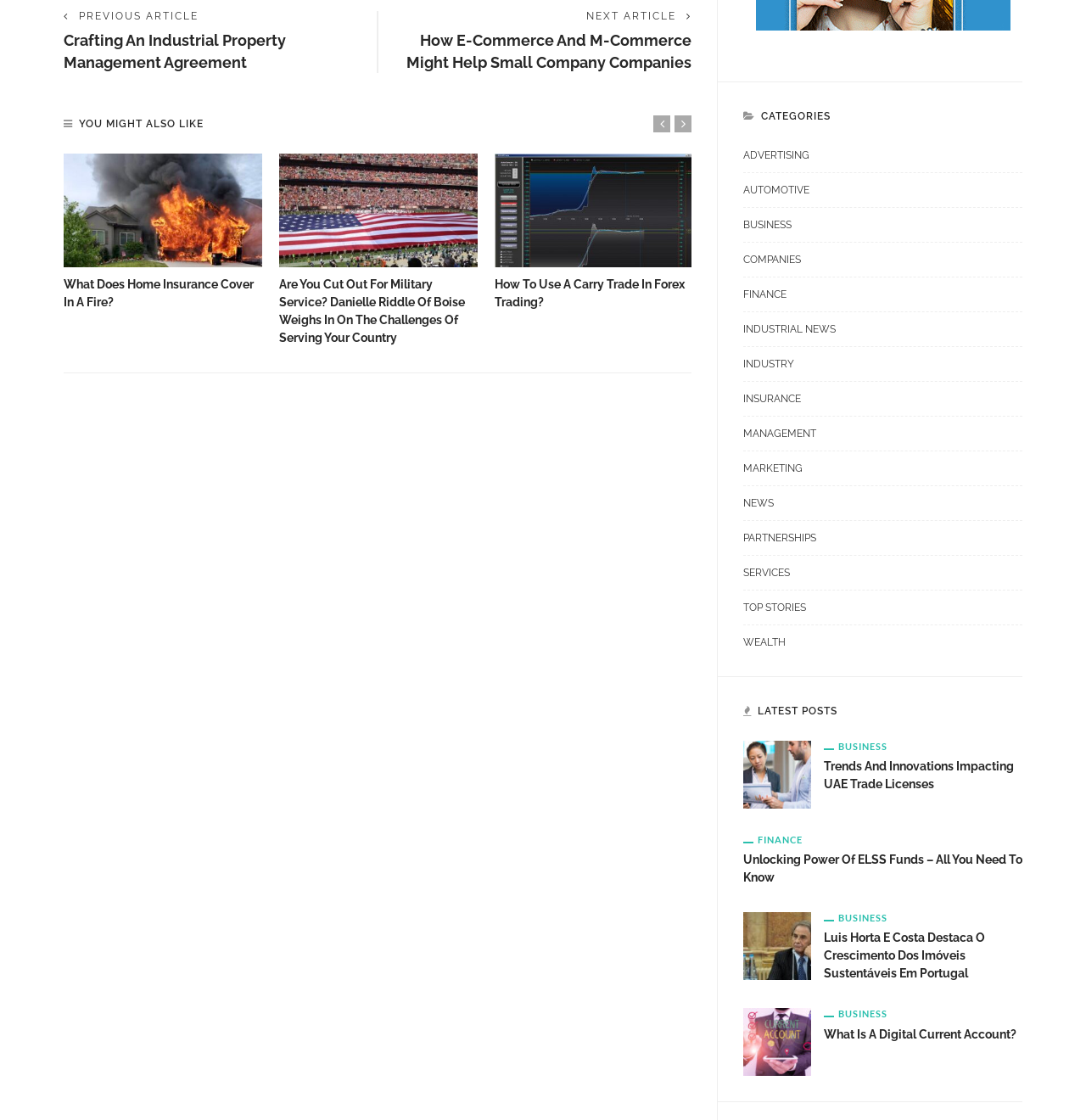Please provide a one-word or phrase answer to the question: 
What is the title of the first article?

Crafting An Industrial Property Management Agreement